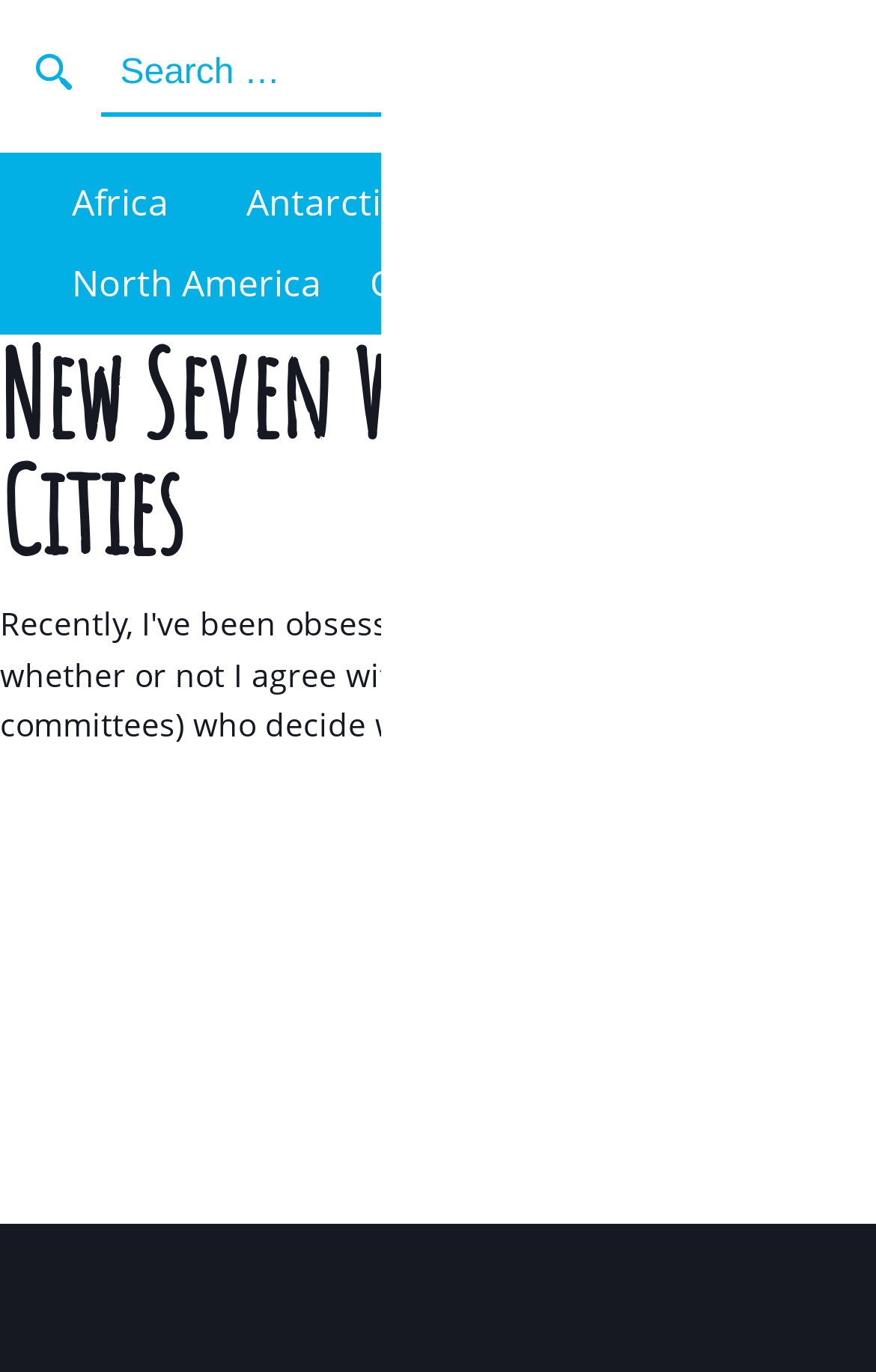Kindly determine the bounding box coordinates for the clickable area to achieve the given instruction: "Learn about the New Seven Wonders - Cities".

[0.0, 0.244, 0.414, 1.0]